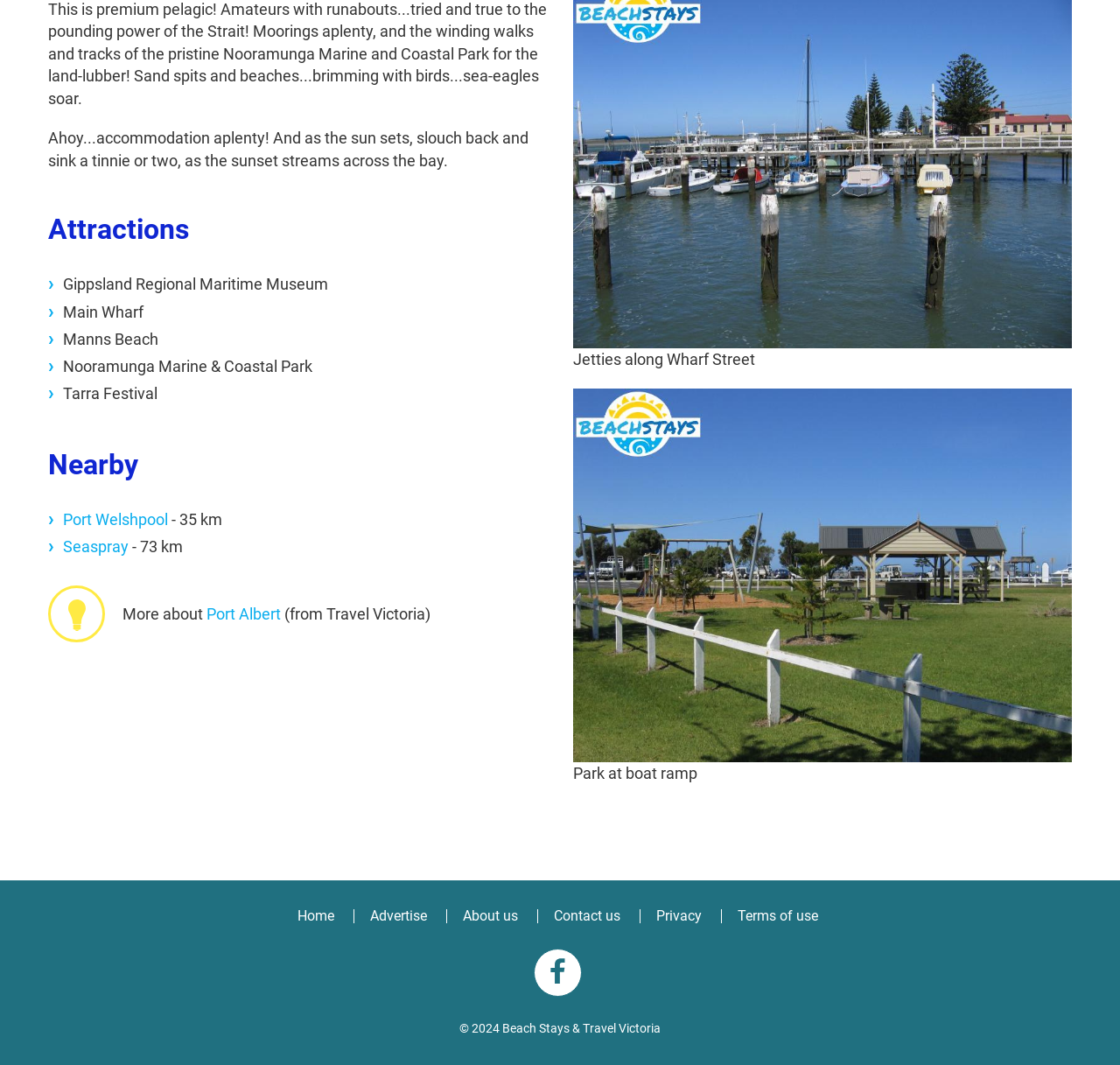Locate the UI element described by Terms of use in the provided webpage screenshot. Return the bounding box coordinates in the format (top-left x, top-left y, bottom-right x, bottom-right y), ensuring all values are between 0 and 1.

[0.659, 0.852, 0.73, 0.868]